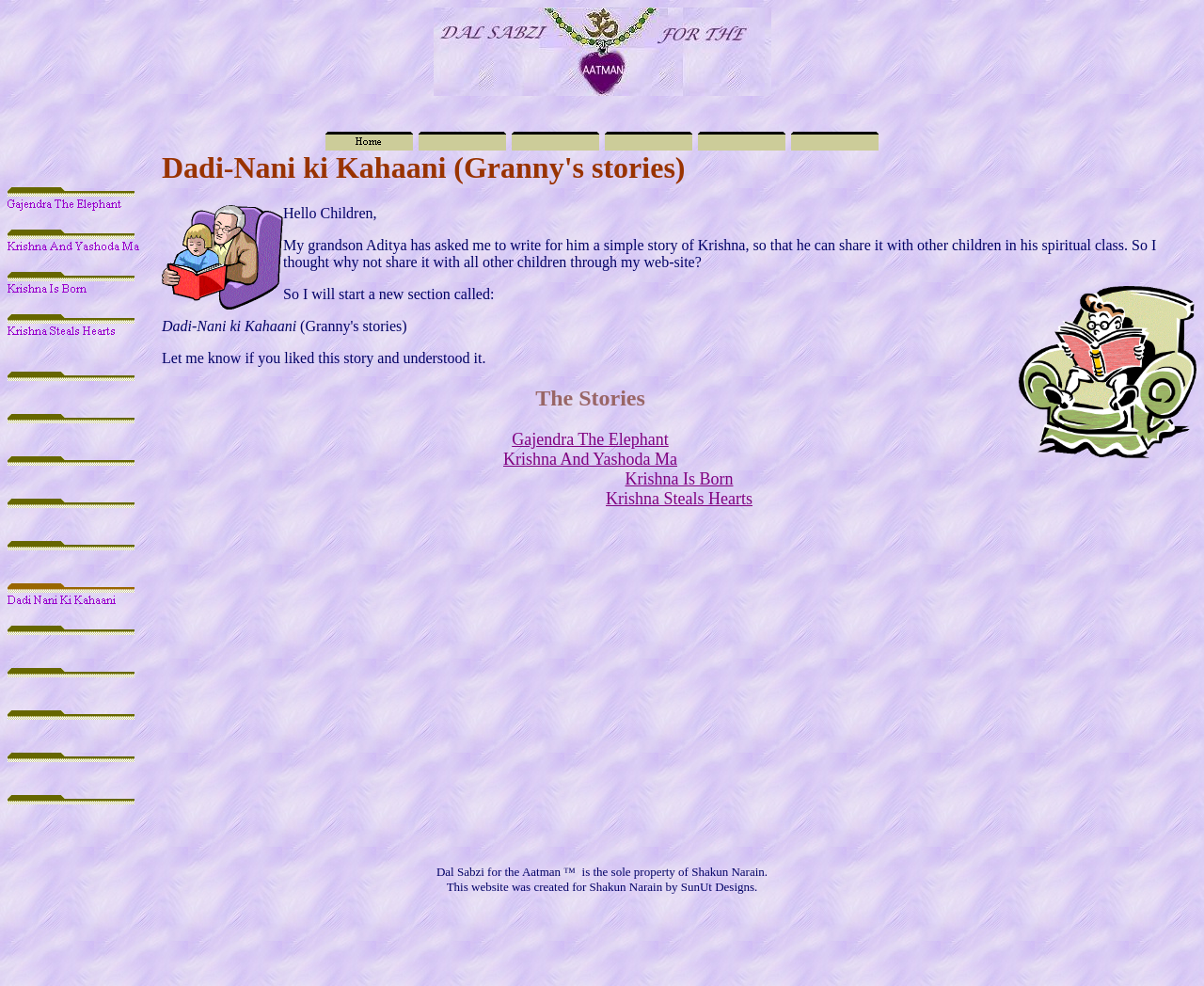Predict the bounding box of the UI element that fits this description: "alt="Contact Shakun"".

[0.502, 0.13, 0.576, 0.146]